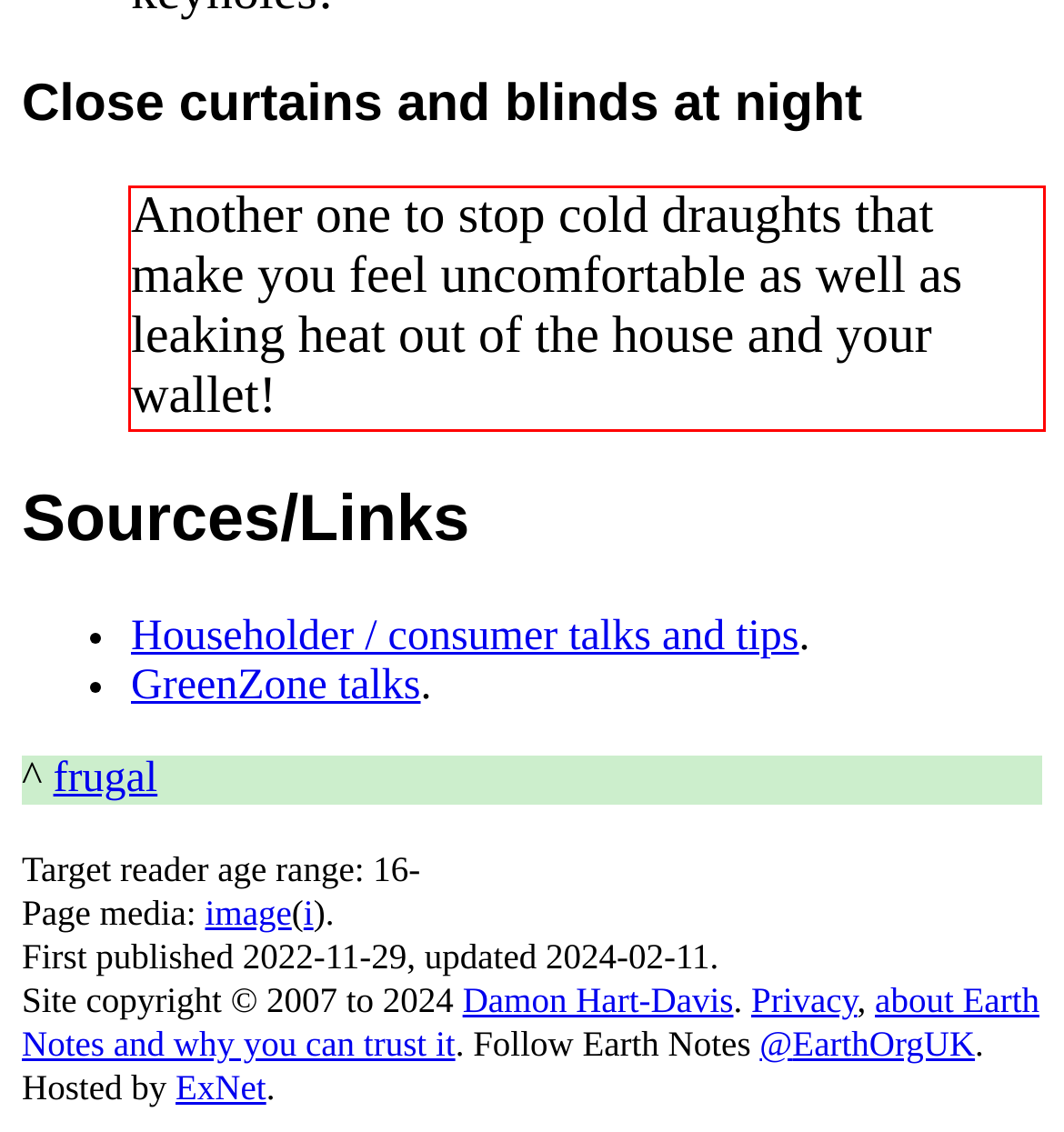Within the screenshot of a webpage, identify the red bounding box and perform OCR to capture the text content it contains.

Another one to stop cold draughts that make you feel uncomfortable as well as leaking heat out of the house and your wallet!